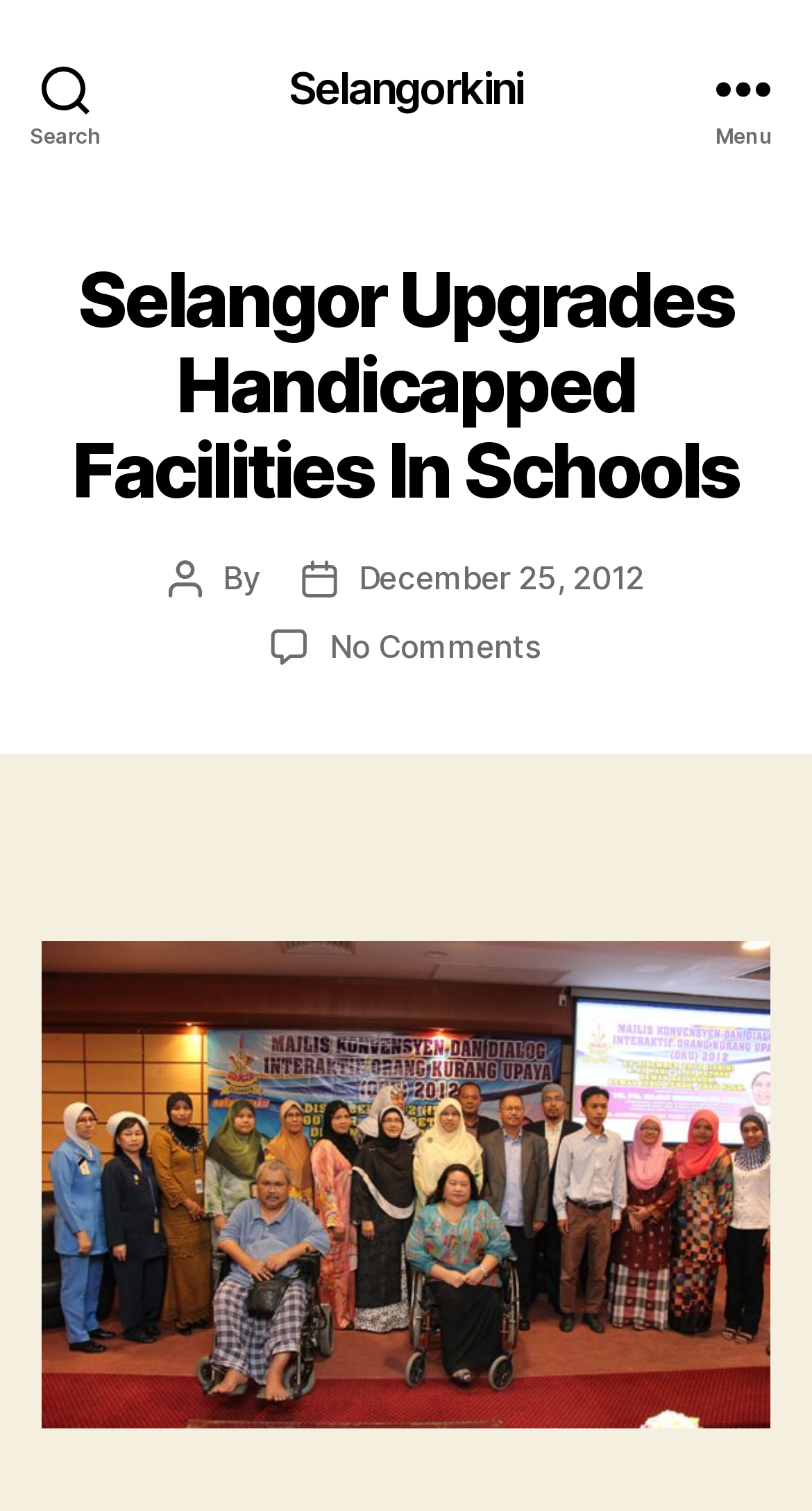Please extract the primary headline from the webpage.

Selangor Upgrades Handicapped Facilities In Schools